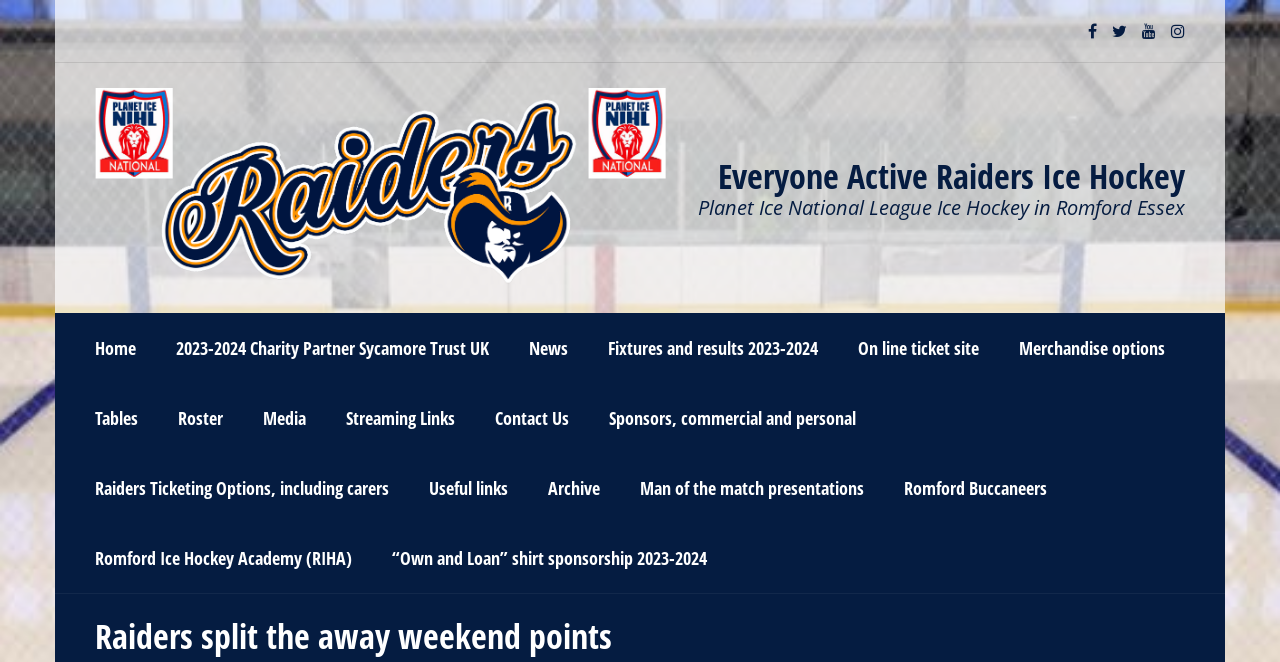Identify the bounding box coordinates of the clickable section necessary to follow the following instruction: "Read News". The coordinates should be presented as four float numbers from 0 to 1, i.e., [left, top, right, bottom].

[0.398, 0.473, 0.459, 0.579]